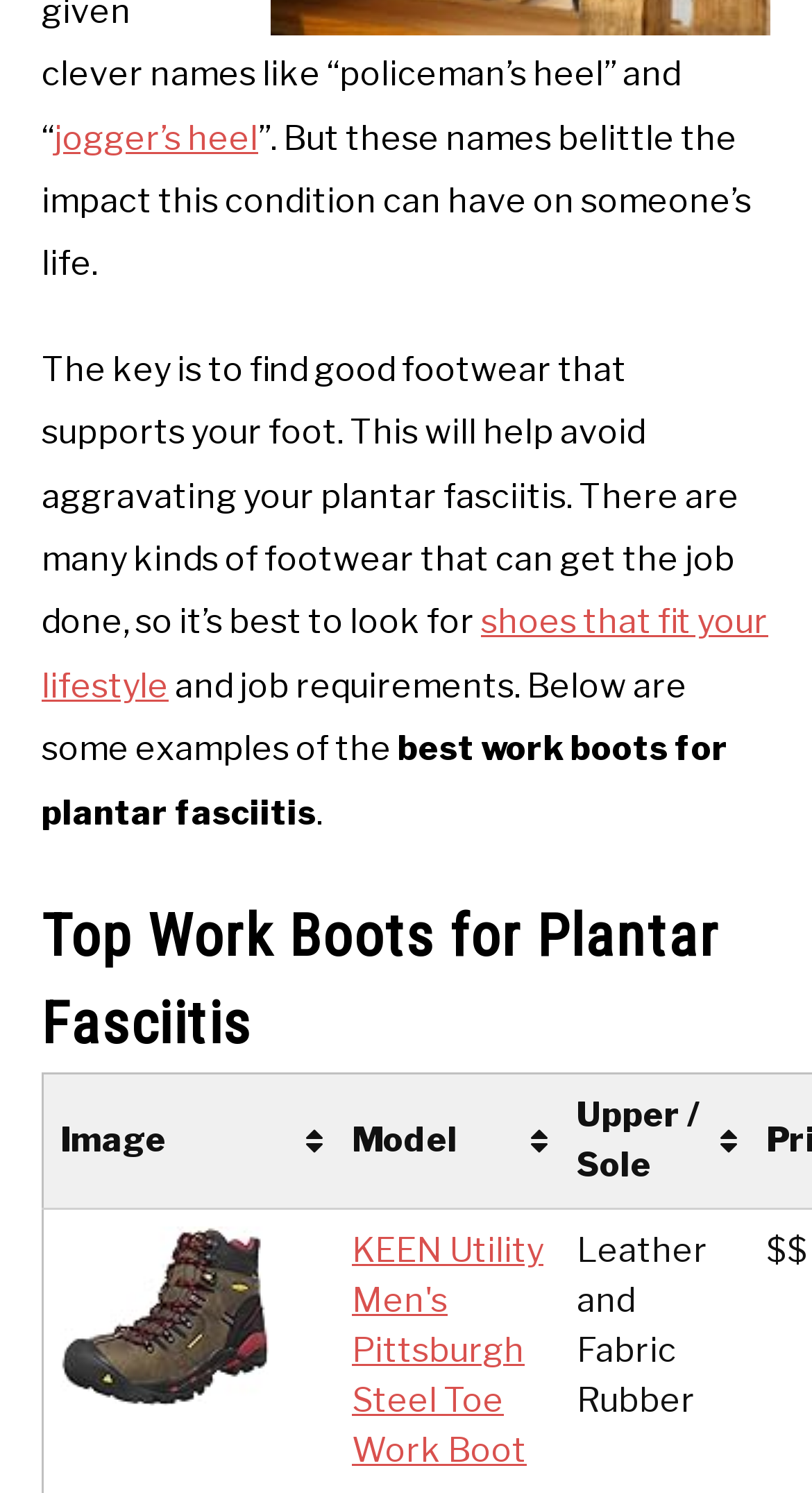How many column headers are in the table?
Refer to the screenshot and respond with a concise word or phrase.

3